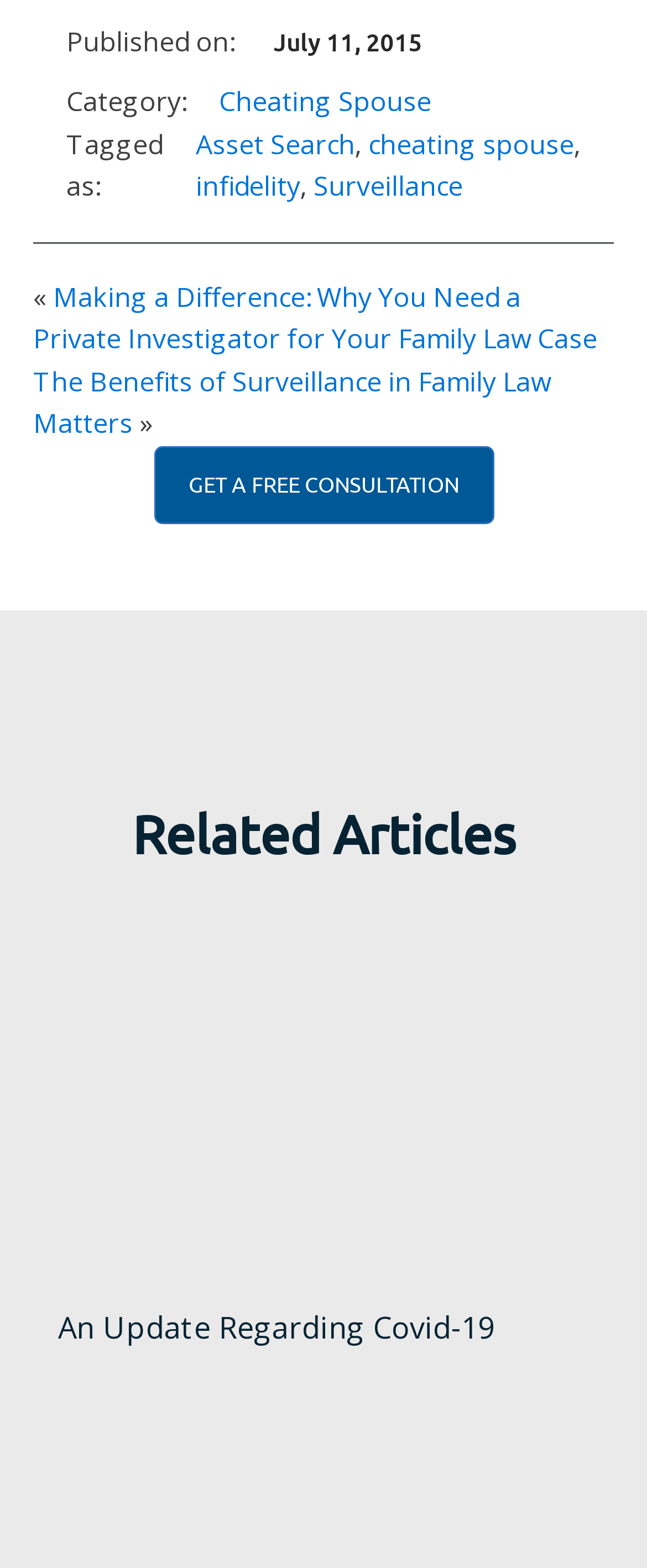Please provide a short answer using a single word or phrase for the question:
Is there a call-to-action button on the webpage?

Yes